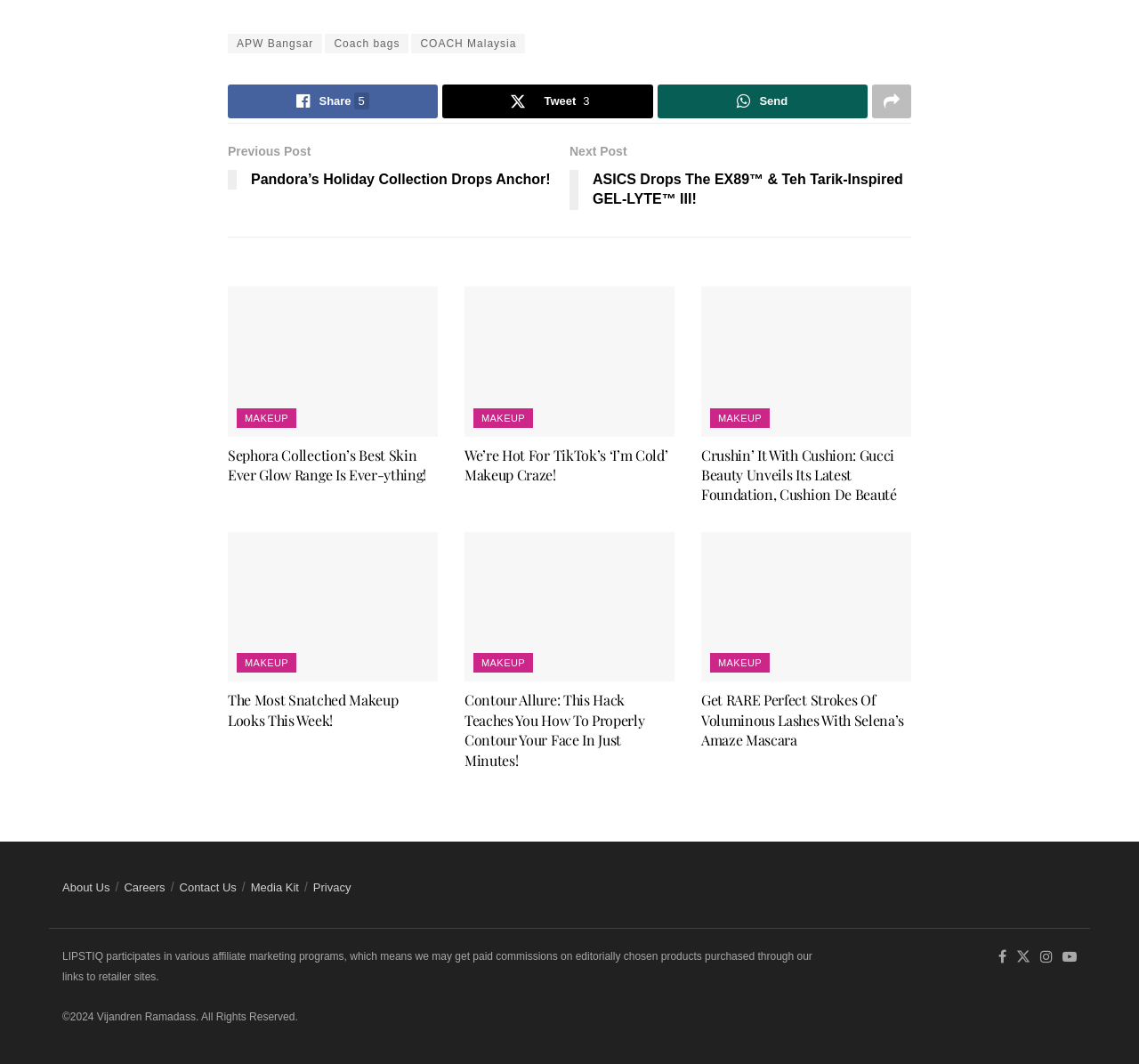Kindly determine the bounding box coordinates for the clickable area to achieve the given instruction: "Click on the 'APW Bangsar' link".

[0.2, 0.031, 0.283, 0.05]